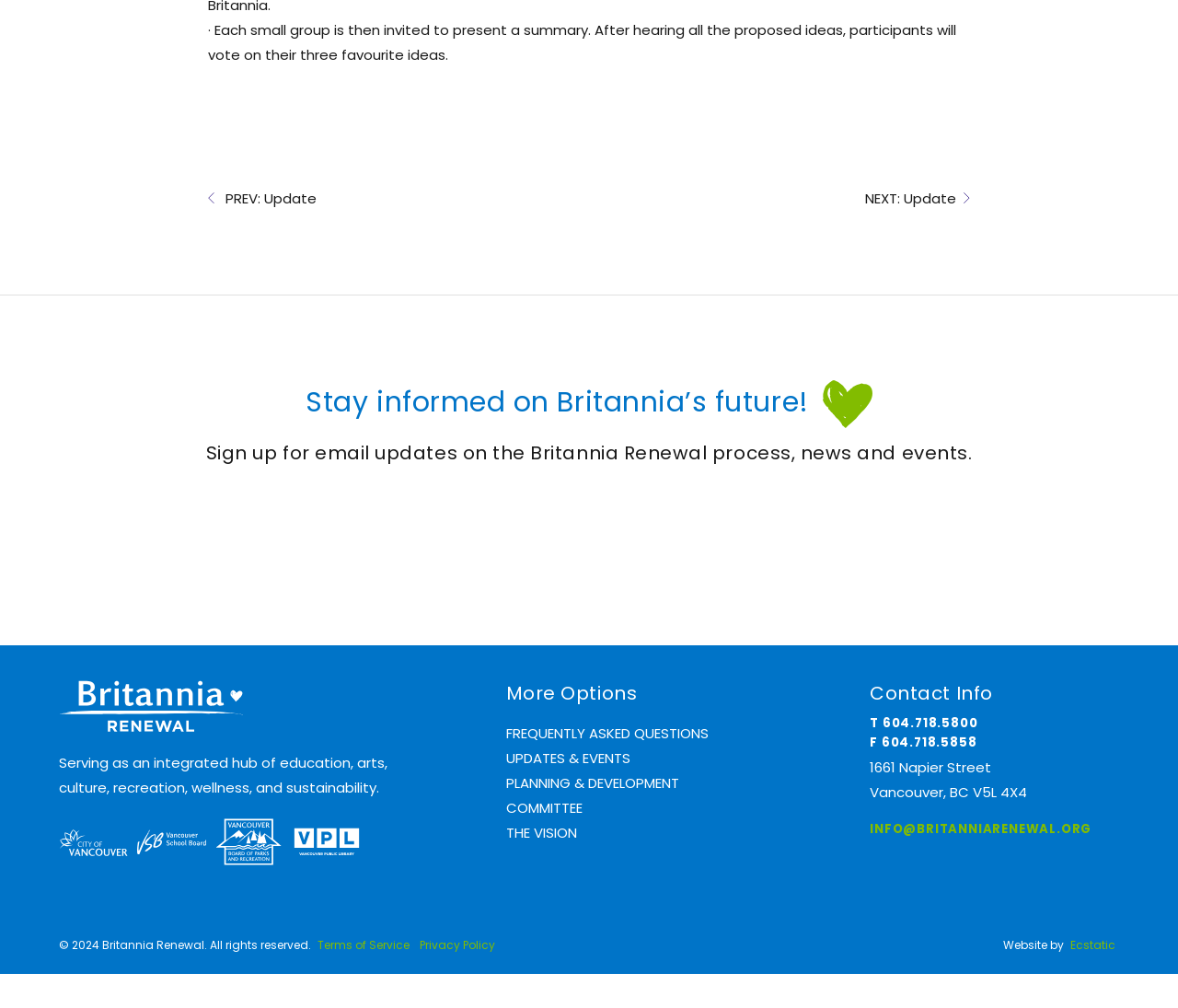Locate the bounding box coordinates of the element you need to click to accomplish the task described by this instruction: "Visit the 'Community' section".

None